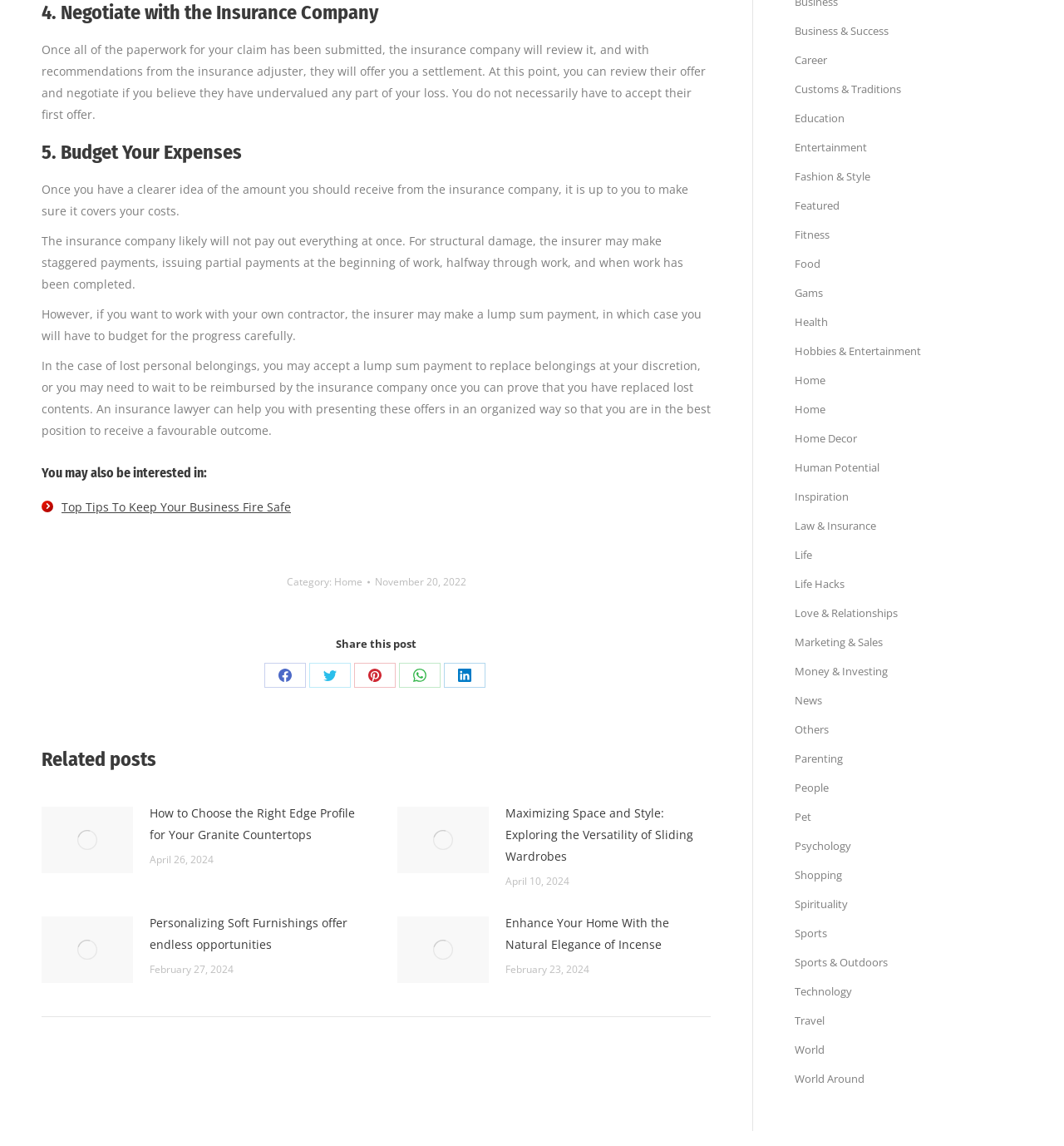Can you determine the bounding box coordinates of the area that needs to be clicked to fulfill the following instruction: "Check 'Related posts'"?

[0.039, 0.646, 0.668, 0.678]